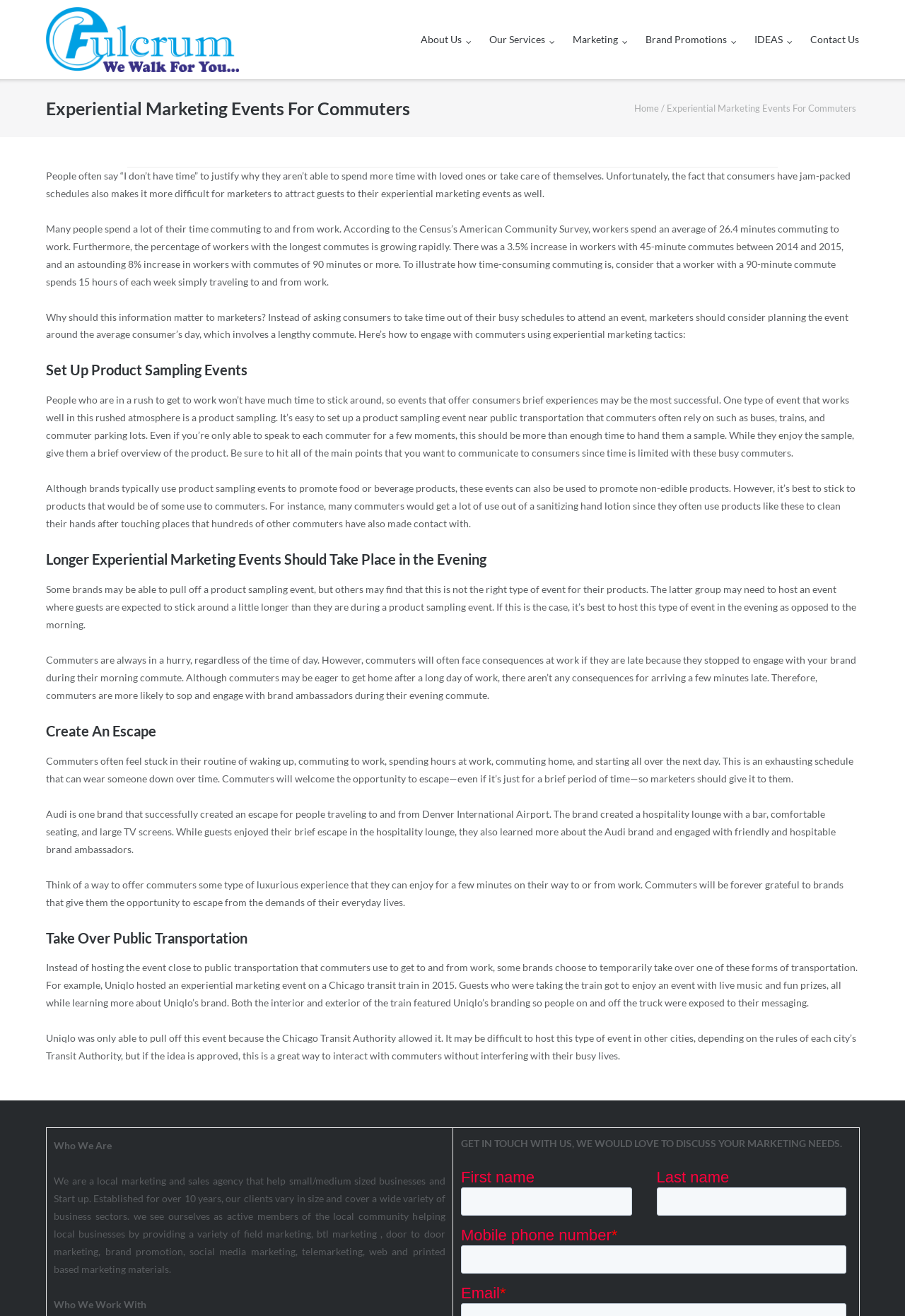Provide an in-depth caption for the contents of the webpage.

This webpage is about experiential marketing events for commuters. At the top left corner, there is a logo of a marketing agency. Next to it, there are several navigation links, including "About Us", "Our Services", "Marketing", "Brand Promotions", "IDEAS", and "Contact Us". Below the logo and navigation links, there is a heading that reads "Experiential Marketing Events For Commuters". 

The main content of the webpage is an article that discusses the challenges of attracting guests to experiential marketing events due to their busy schedules. It suggests that marketers should plan events around commuters' daily routines, which often involve lengthy commutes. The article provides several strategies for engaging with commuters, including setting up product sampling events near public transportation, hosting longer events in the evening, creating an escape for commuters, and taking over public transportation.

The article is divided into several sections, each with a heading that summarizes the strategy being discussed. The sections are "Set Up Product Sampling Events", "Longer Experiential Marketing Events Should Take Place in the Evening", "Create An Escape", and "Take Over Public Transportation". Each section provides a detailed explanation of the strategy, along with examples of successful events hosted by brands such as Audi and Uniqlo.

At the bottom right corner of the webpage, there is a link with an arrow icon, which may be a navigation link to another page or section.